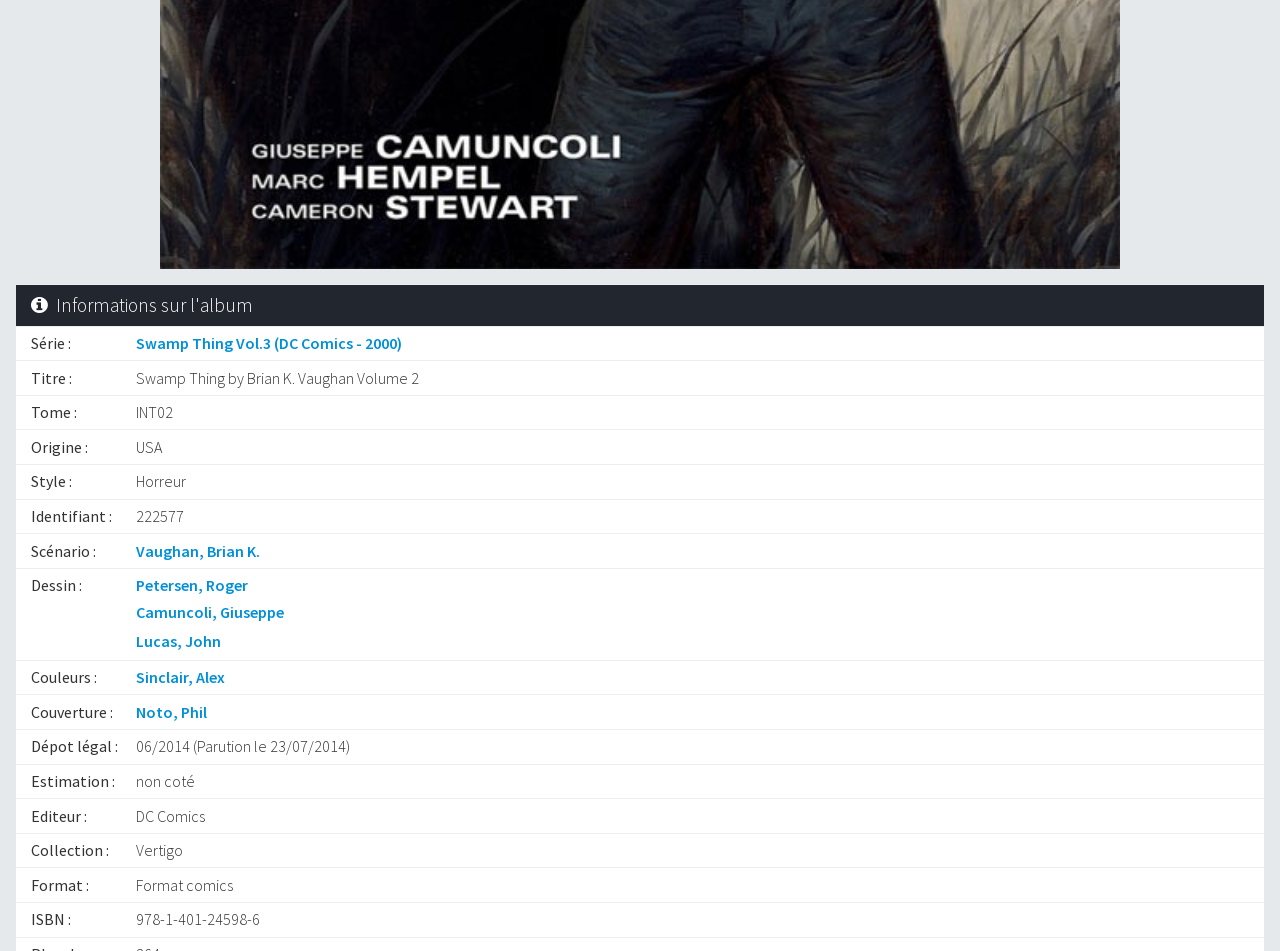What is the ISBN of the comic book?
Examine the webpage screenshot and provide an in-depth answer to the question.

I found the ISBN of the comic book by looking at the StaticText element with the text 'ISBN :' and its corresponding value '978-1-401-24598-6'.